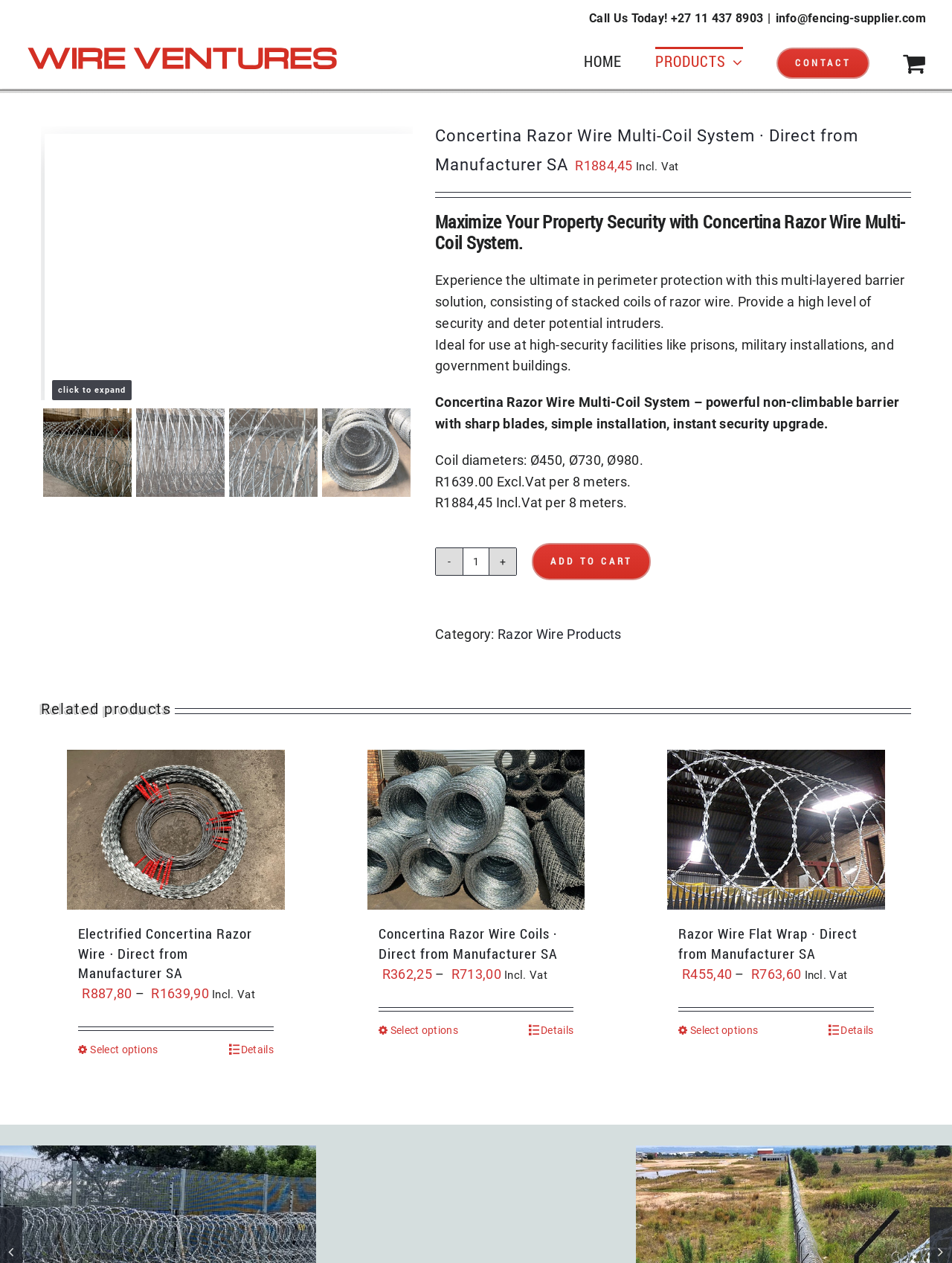What is the diameter of the coils?
Answer with a single word or short phrase according to what you see in the image.

Ø450, Ø730, Ø980